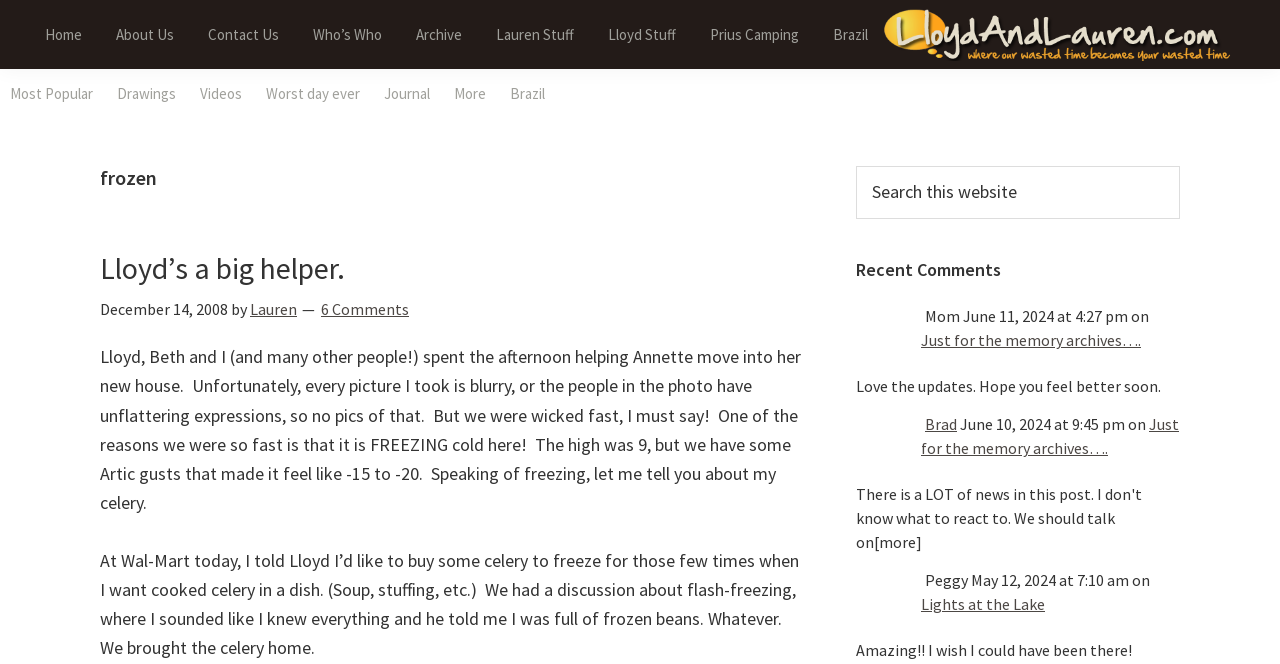Identify the bounding box coordinates of the clickable region required to complete the instruction: "Click on 'Lauren'". The coordinates should be given as four float numbers within the range of 0 and 1, i.e., [left, top, right, bottom].

[0.195, 0.45, 0.232, 0.48]